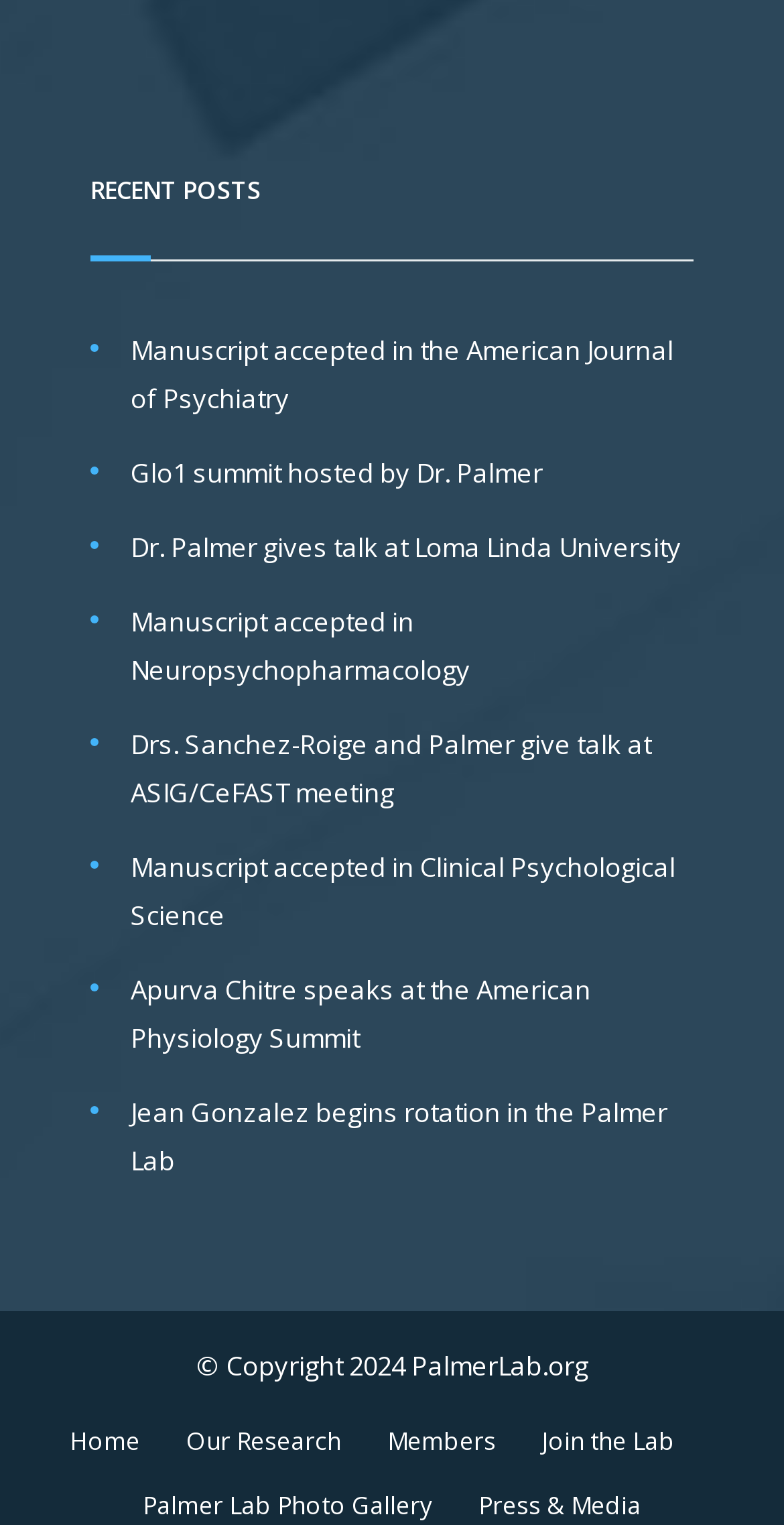How many navigation links are at the bottom?
Carefully analyze the image and provide a thorough answer to the question.

I looked at the bottom of the webpage and found four navigation links: 'Home', 'Our Research', 'Members', and 'Join the Lab'.